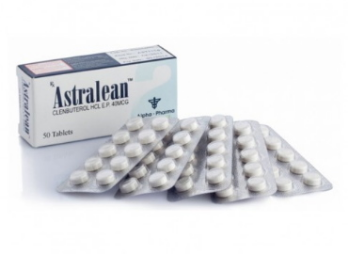Give a comprehensive caption for the image.

The image showcases a product labeled "Astralean," which contains Clenbuterol HCl, specifically formulated in 40 microgram tablets. The presentation includes a sleek blue and white box prominently displaying the brand name and dosage information, accompanied by the logo of Alpha Pharma. Surrounding the box are several blister packs, each containing white, round tablets meticulously arranged, emphasizing the product’s professional packaging and pharmaceutical quality. Astralean is often associated with weight management and performance enhancement, making it a popular choice among bodybuilders and fitness enthusiasts. The box indicates that there are 50 tablets in total, providing users with a clear understanding of the product’s contents and dosage.